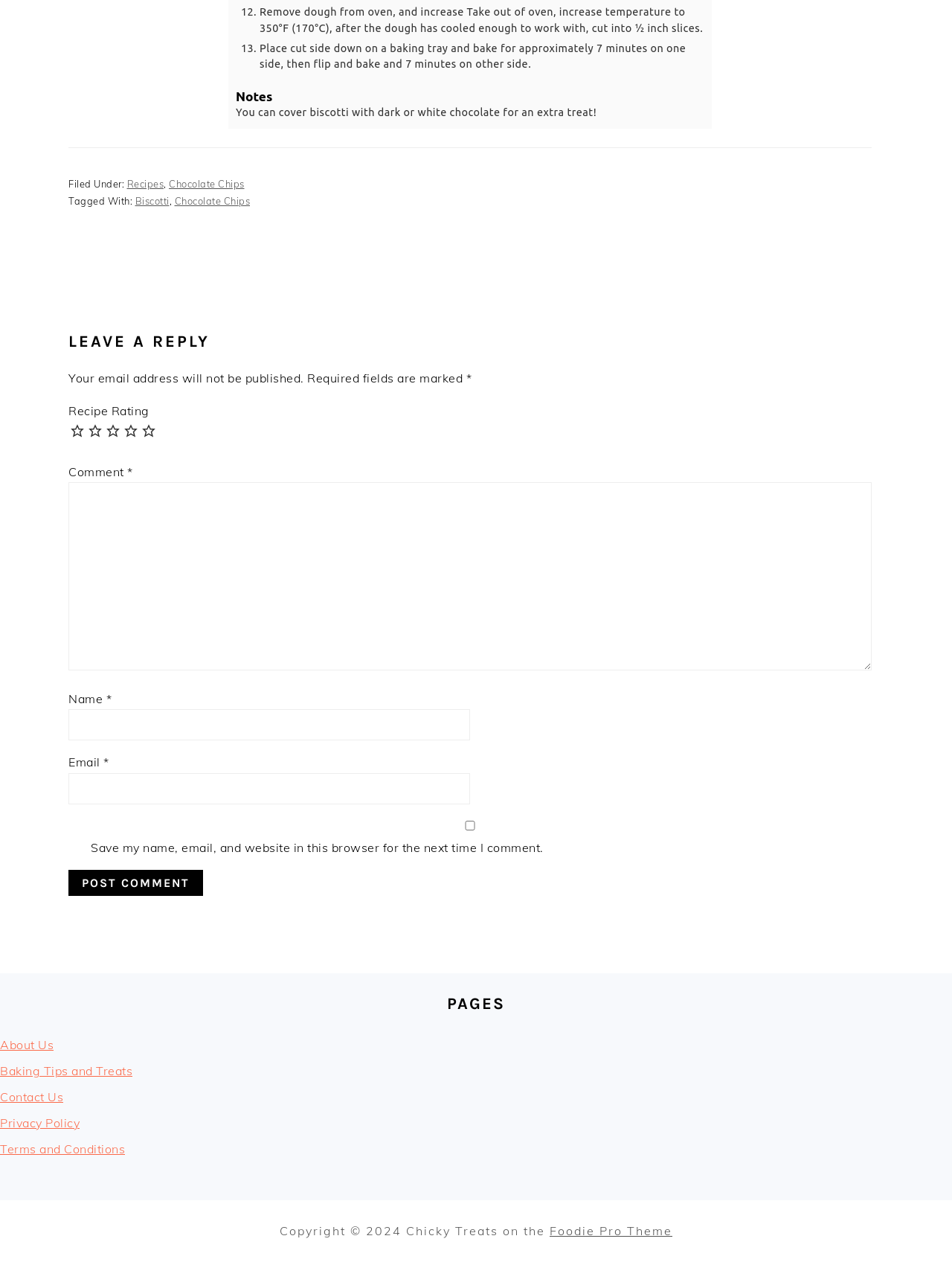What can you cover biscotti with for an extra treat?
Refer to the image and provide a one-word or short phrase answer.

Dark or white chocolate